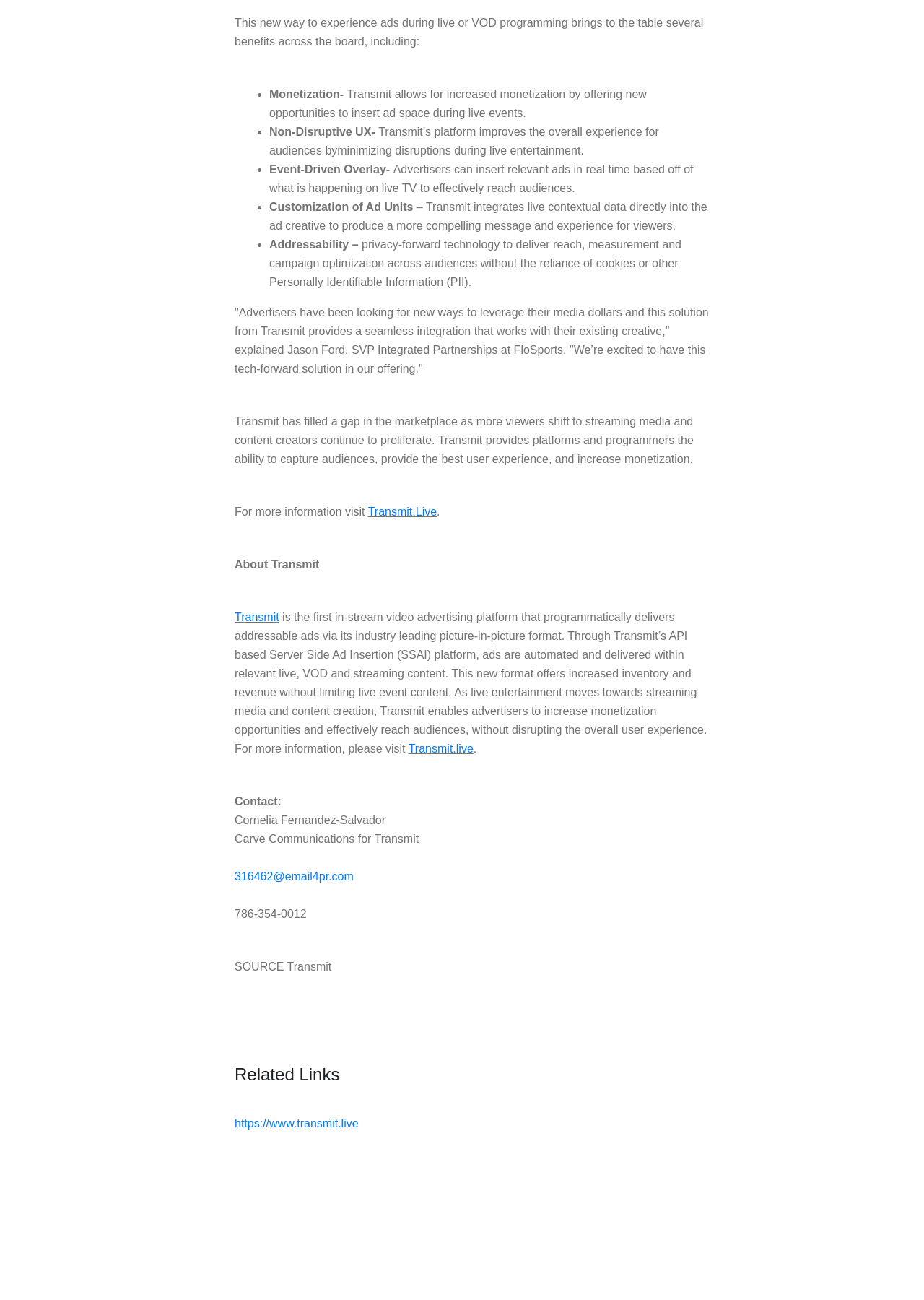What is the name of the company that provides the industry-leading picture-in-picture format?
Answer briefly with a single word or phrase based on the image.

Transmit